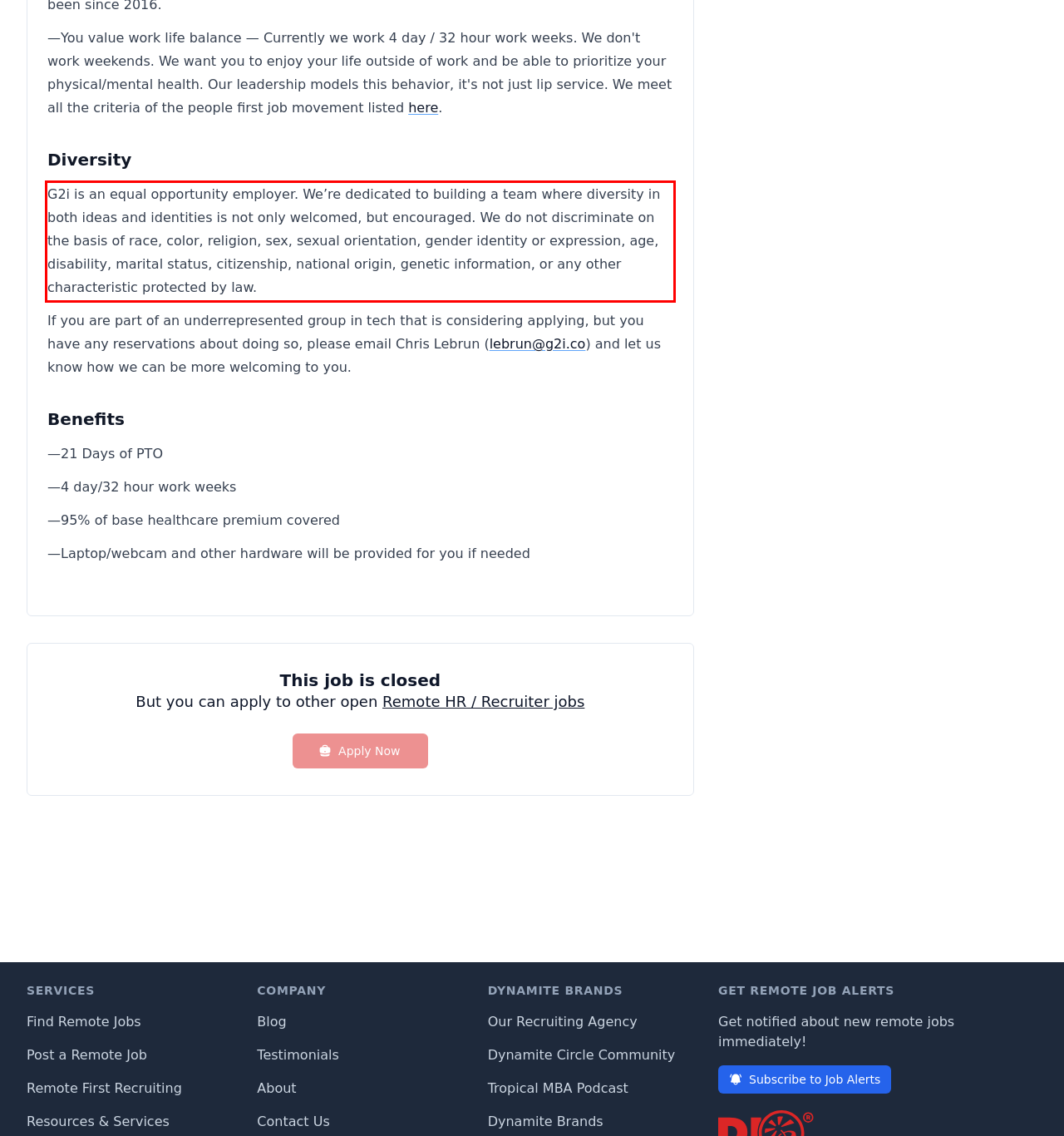Please take the screenshot of the webpage, find the red bounding box, and generate the text content that is within this red bounding box.

G2i is an equal opportunity employer. We’re dedicated to building a team where diversity in both ideas and identities is not only welcomed, but encouraged. We do not discriminate on the basis of race, color, religion, sex, sexual orientation, gender identity or expression, age, disability, marital status, citizenship, national origin, genetic information, or any other characteristic protected by law.